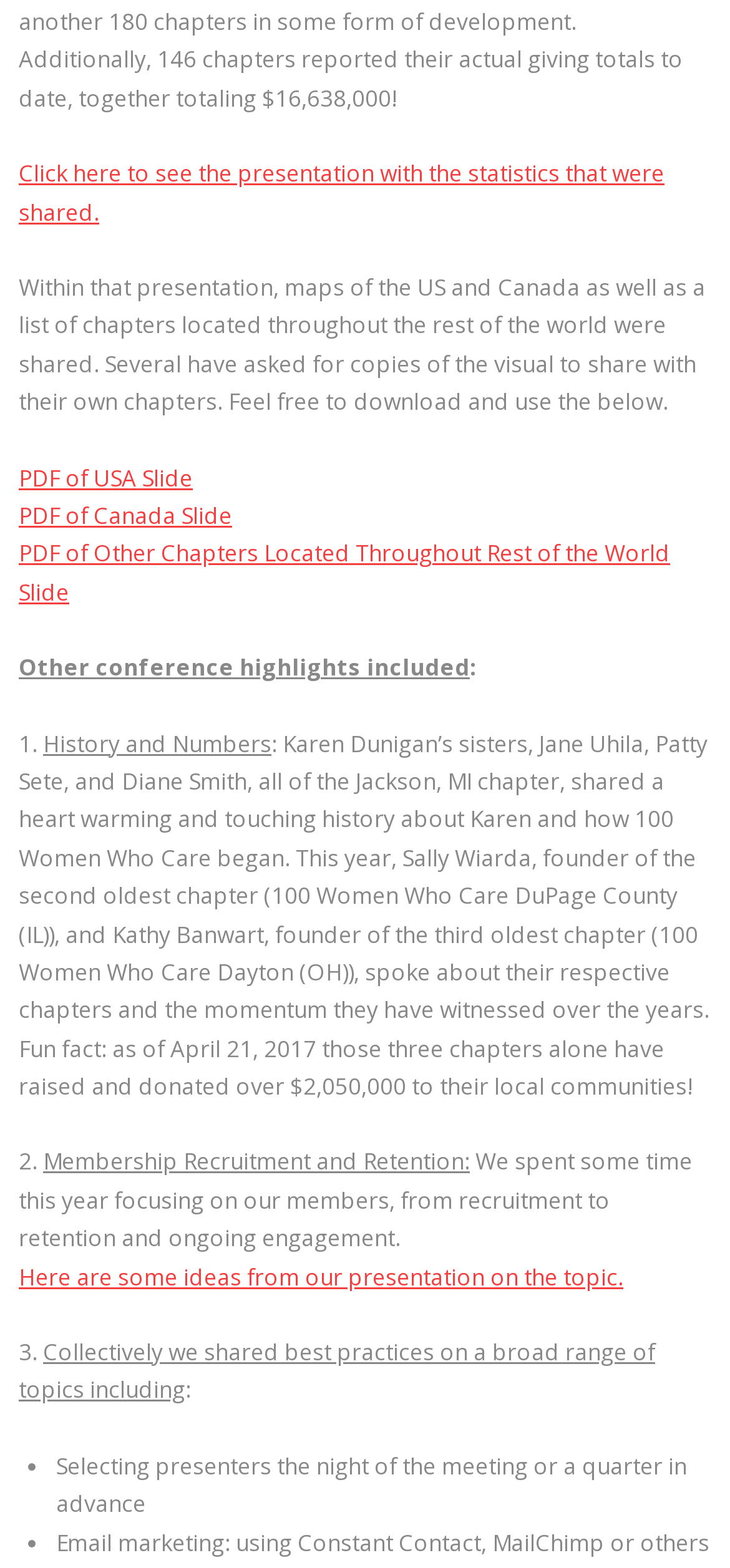Answer the question in one word or a short phrase:
What is the purpose of the PDF links?

To share visual aids